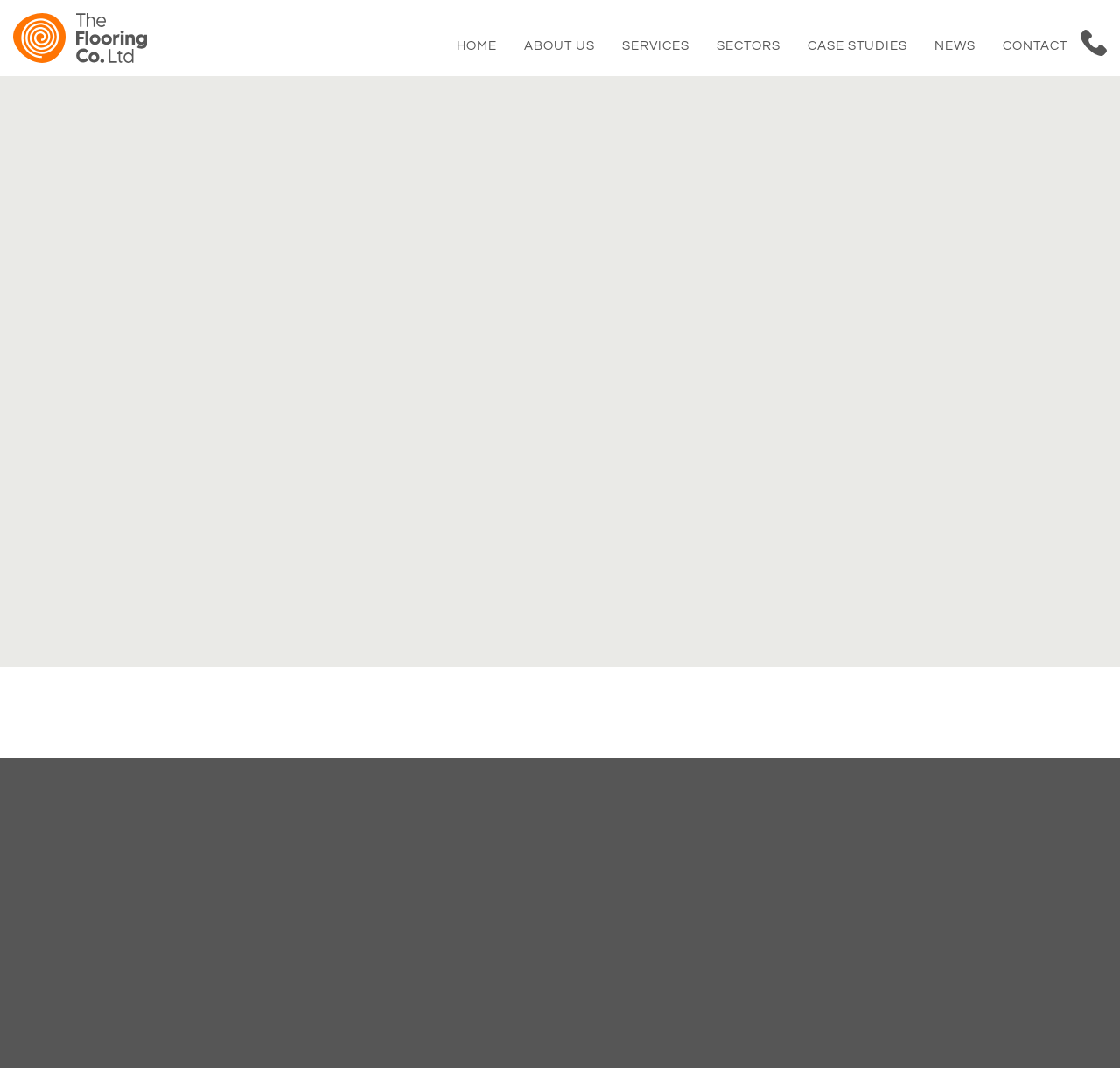What is the length of Scotia Beading Veneered?
Using the information from the image, provide a comprehensive answer to the question.

The length of Scotia Beading Veneered is obtained from the product description section, where it is written as 'Length: 2500 mm'.